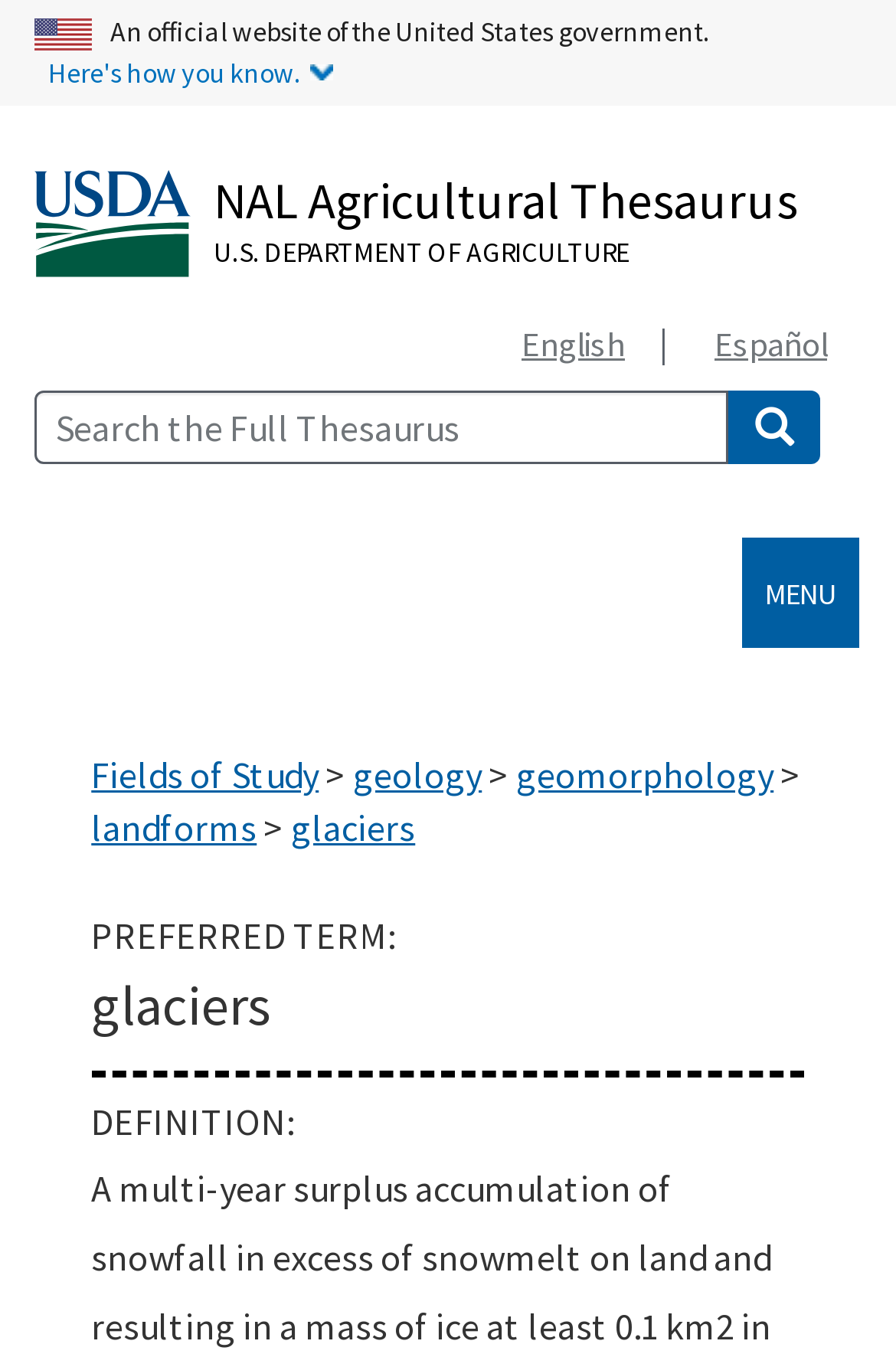Using the information in the image, give a comprehensive answer to the question: 
How many fields of study are listed in the menu?

I expanded the menu by looking at the submenu items under the 'MENU' button. I found four fields of study listed: 'Fields of Study', 'geology', 'geomorphology', and 'landforms'.